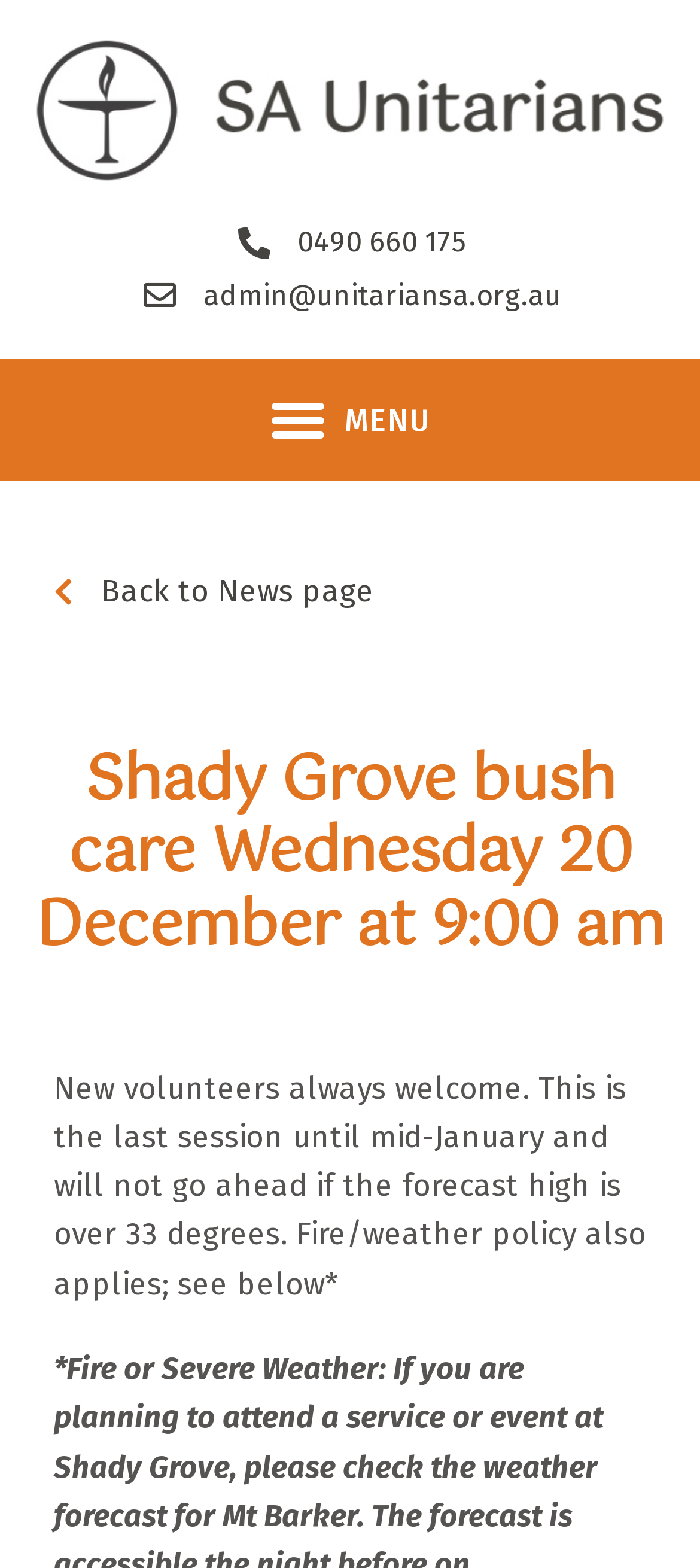What is the condition for the event to be cancelled?
Give a one-word or short-phrase answer derived from the screenshot.

Forecast high over 33 degrees